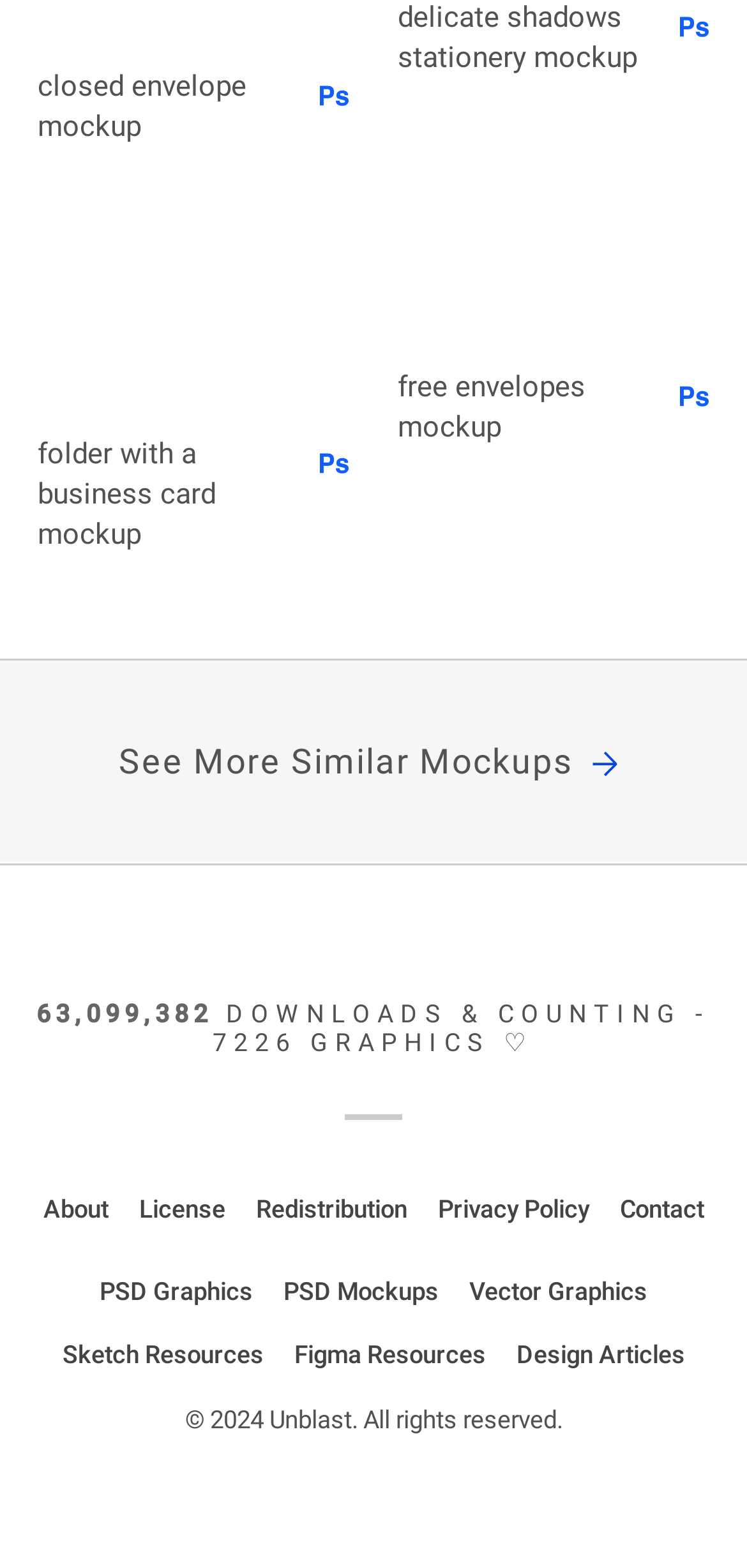Find the bounding box coordinates of the clickable element required to execute the following instruction: "view delicate shadows stationery mockup". Provide the coordinates as four float numbers between 0 and 1, i.e., [left, top, right, bottom].

[0.532, 0.002, 0.866, 0.059]